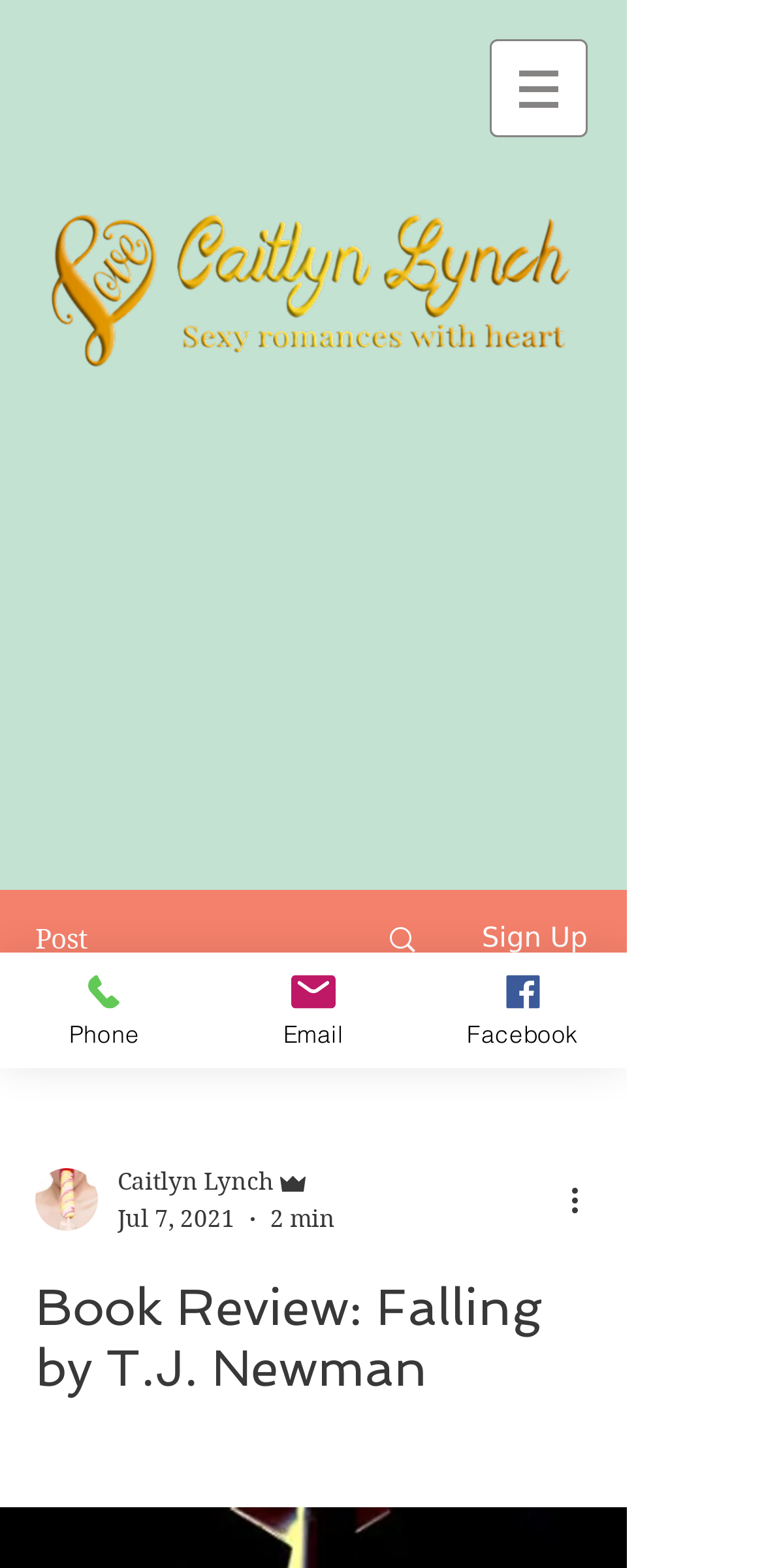What is the author's name?
Based on the image content, provide your answer in one word or a short phrase.

Caitlyn Lynch